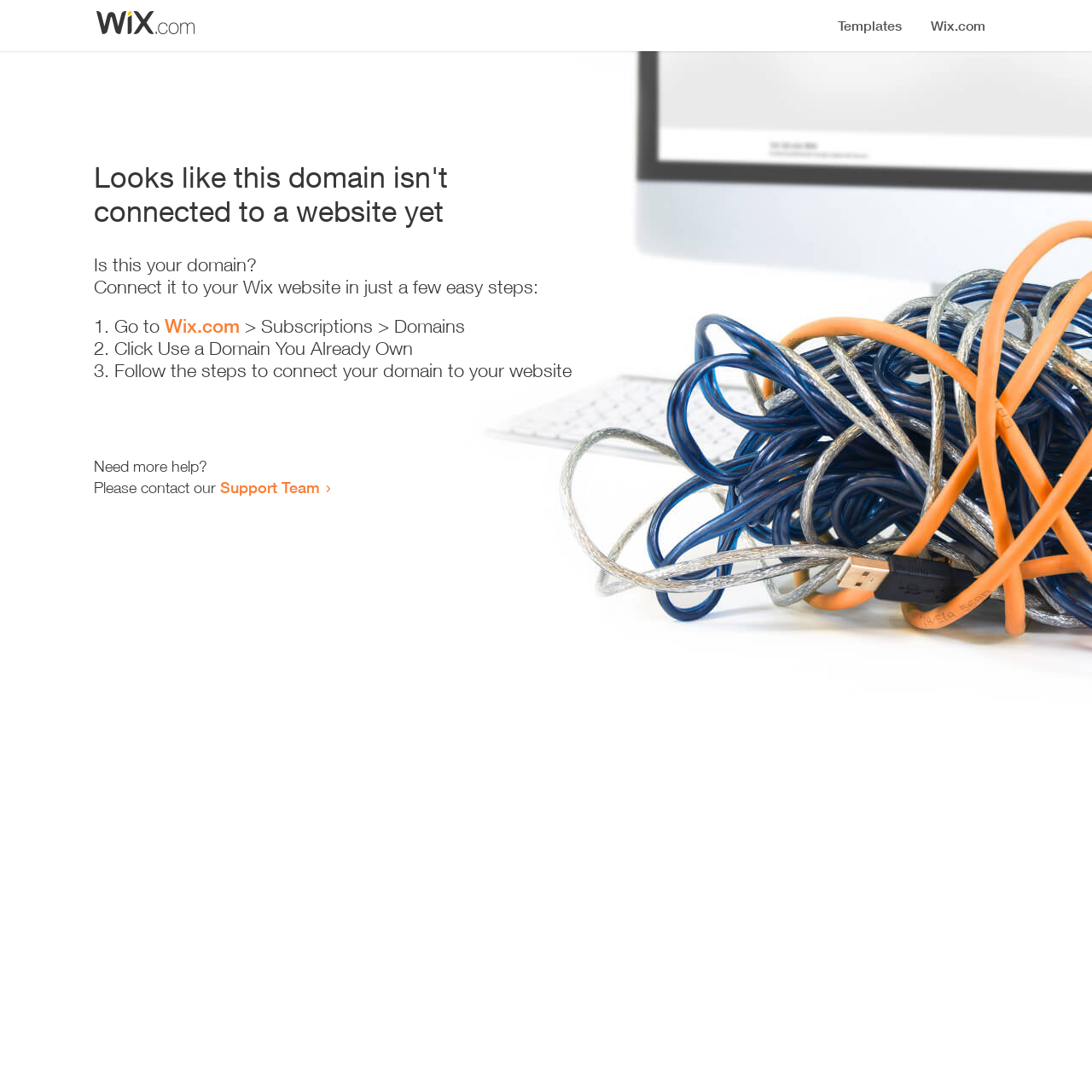Provide a thorough description of this webpage.

The webpage appears to be an error page, indicating that a domain is not connected to a website yet. At the top, there is a small image, followed by a heading that states the error message. Below the heading, there is a series of instructions to connect the domain to a Wix website. The instructions are presented in a step-by-step format, with each step numbered and accompanied by a brief description. The steps include going to Wix.com, clicking on "Subscriptions" and then "Domains", and following the steps to connect the domain to the website.

To the right of the instructions, there is a small section that offers additional help, with a link to contact the Support Team. The overall layout is simple and easy to follow, with clear headings and concise text.